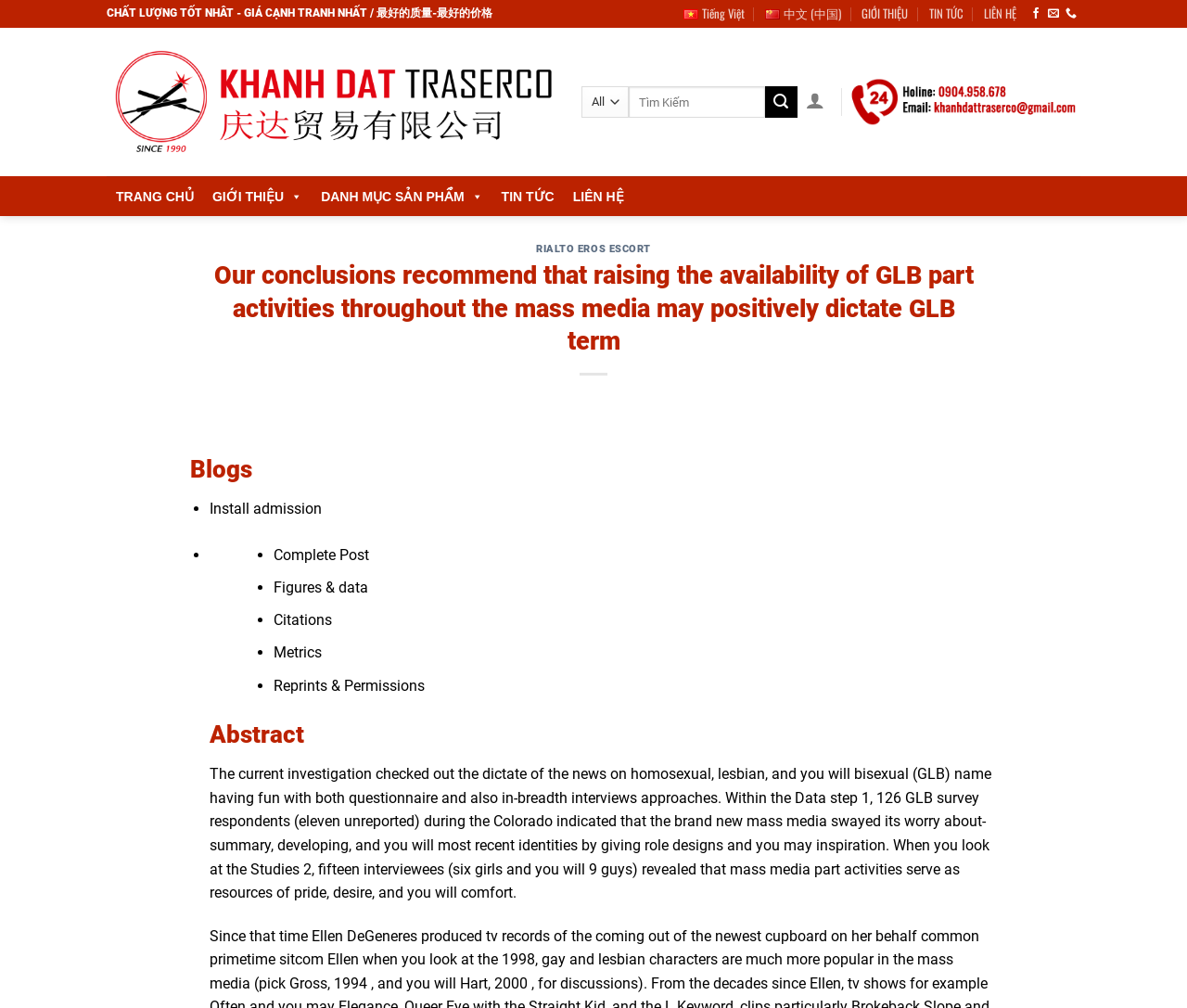What is the topic of the article?
Carefully analyze the image and provide a thorough answer to the question.

I found a heading on the webpage that reads 'Our conclusions recommend that raising the availability of GLB part activities throughout the mass media may positively dictate GLB term'. This suggests that the article is discussing the topic of GLB term and its relation to mass media.